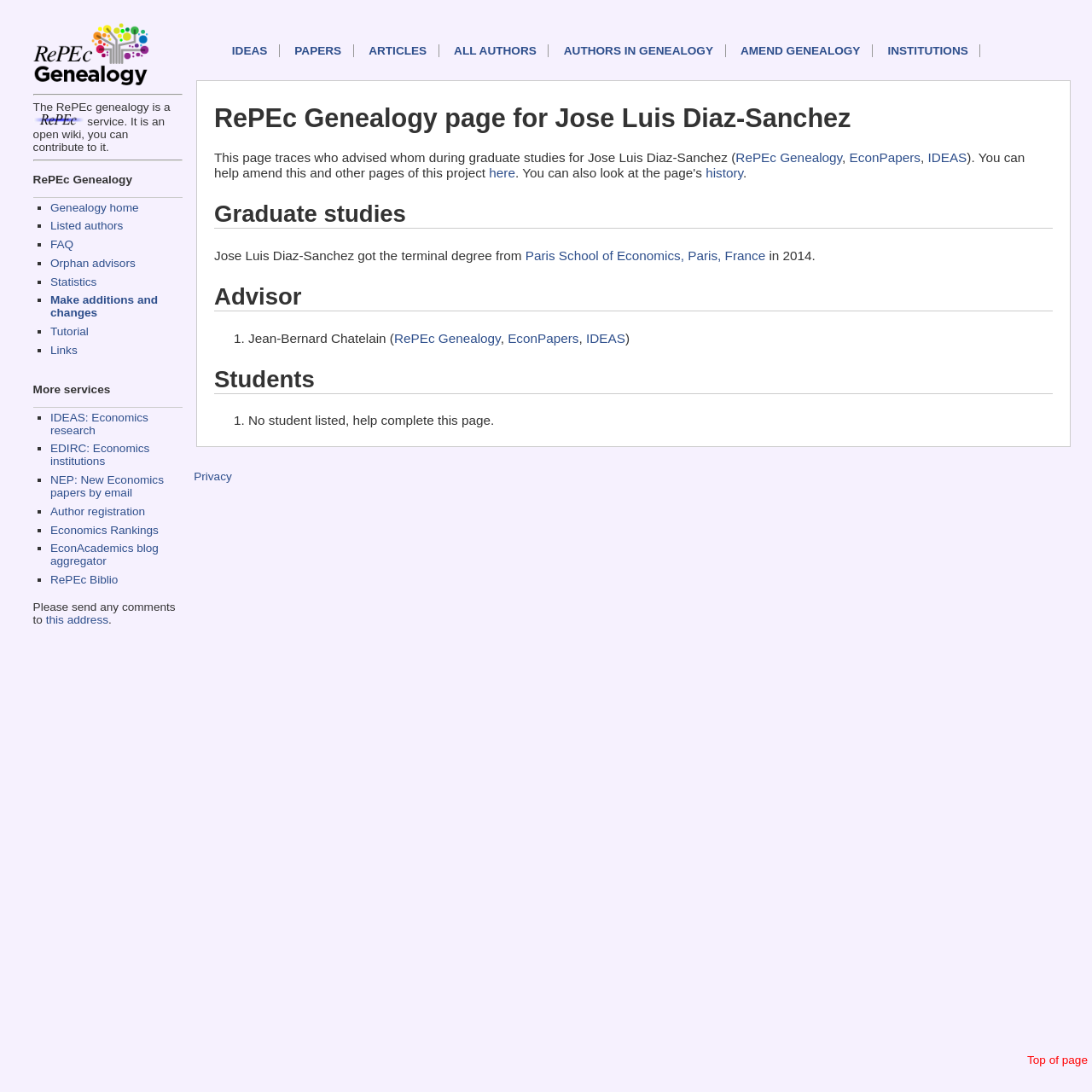Provide the bounding box coordinates of the section that needs to be clicked to accomplish the following instruction: "Check advisor."

[0.227, 0.303, 0.361, 0.316]